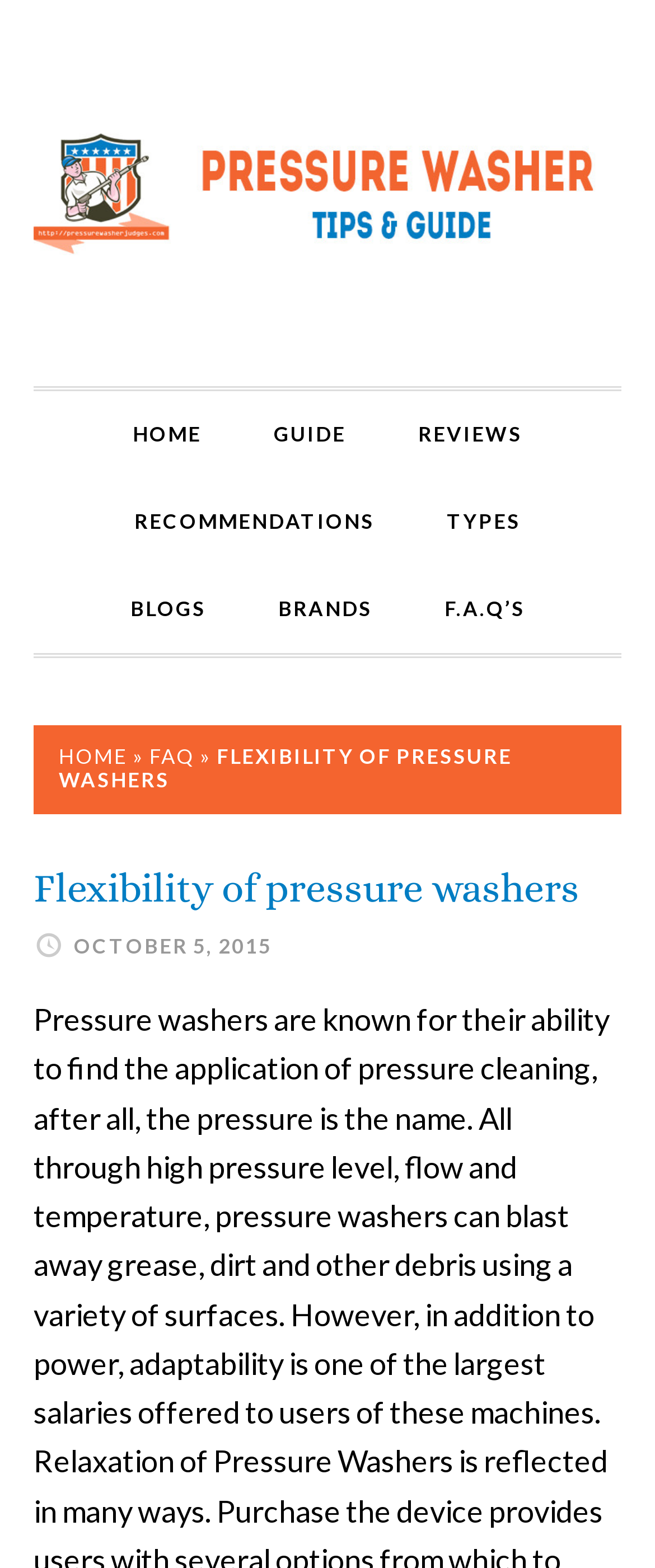Pinpoint the bounding box coordinates of the clickable element to carry out the following instruction: "view reviews."

[0.587, 0.249, 0.849, 0.305]